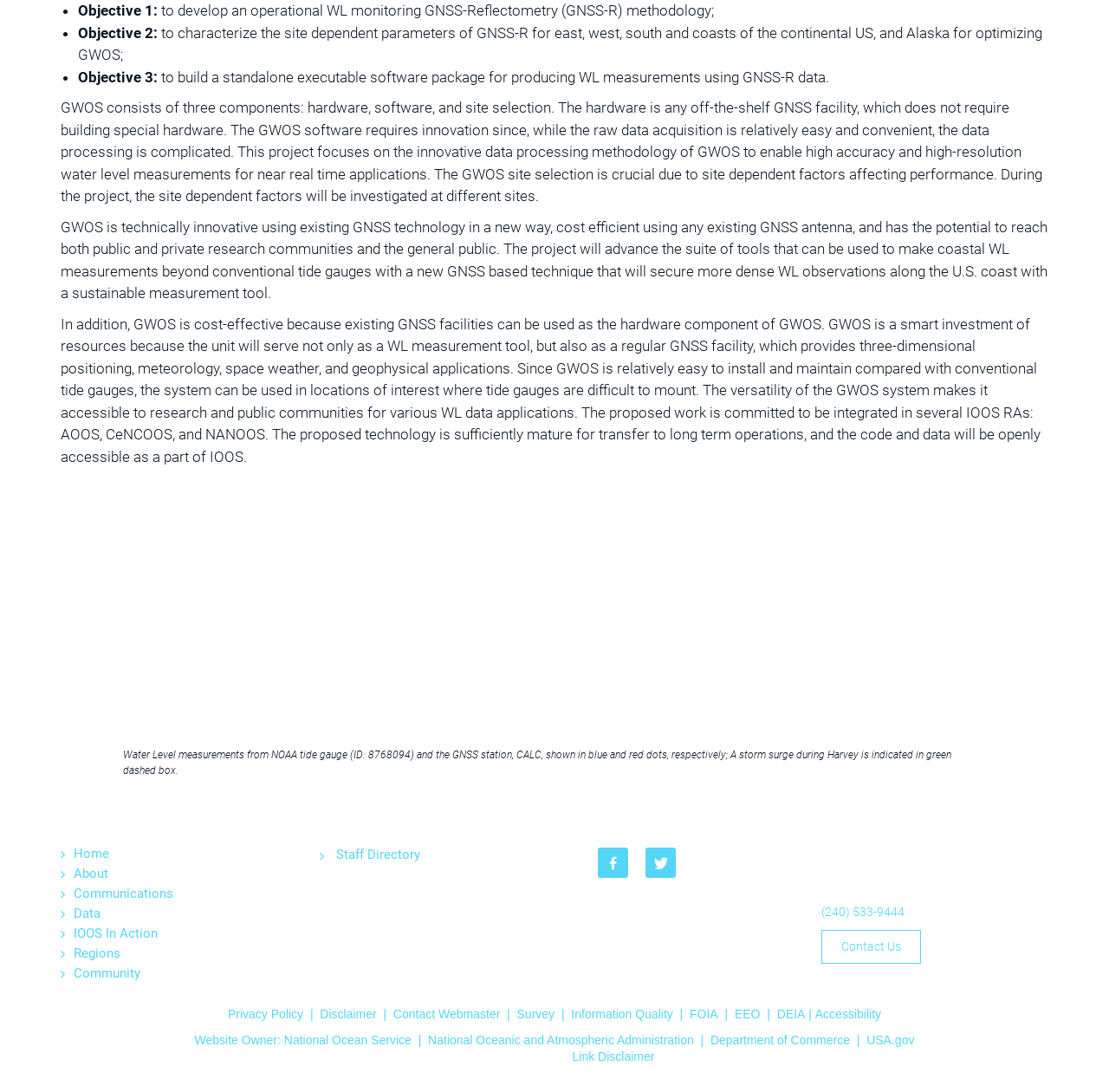Determine the bounding box coordinates of the clickable region to execute the instruction: "View the 'Staff Directory'". The coordinates should be four float numbers between 0 and 1, denoted as [left, top, right, bottom].

[0.303, 0.775, 0.379, 0.79]